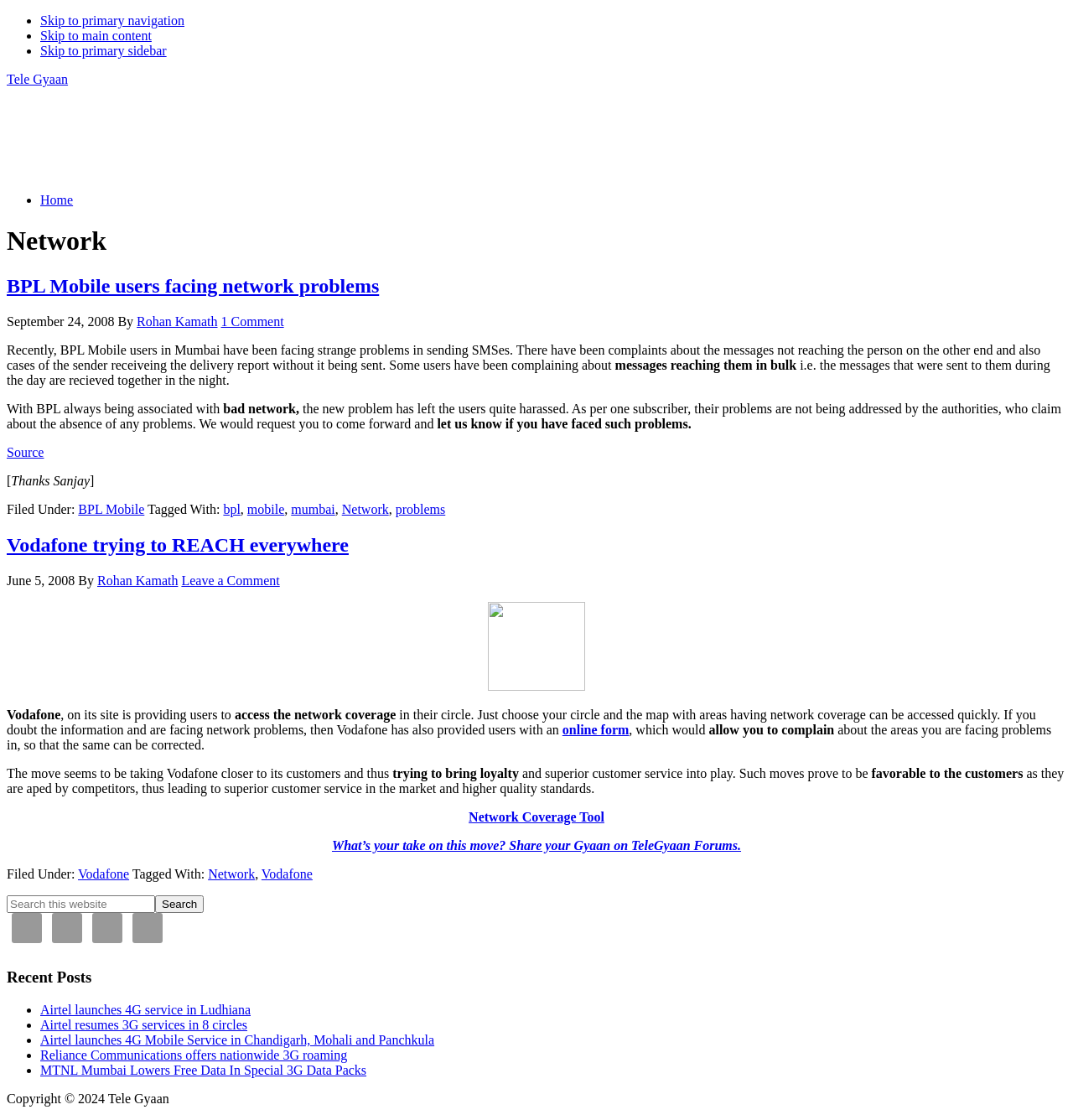Determine the bounding box for the UI element that matches this description: "Vodafone trying to REACH everywhere".

[0.006, 0.477, 0.325, 0.496]